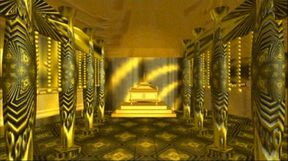Please provide a comprehensive answer to the question below using the information from the image: What is the dominant color scheme of the room?

The caption describes the room as being 'lavishly decorated with golden hues', indicating that the dominant color scheme is golden.